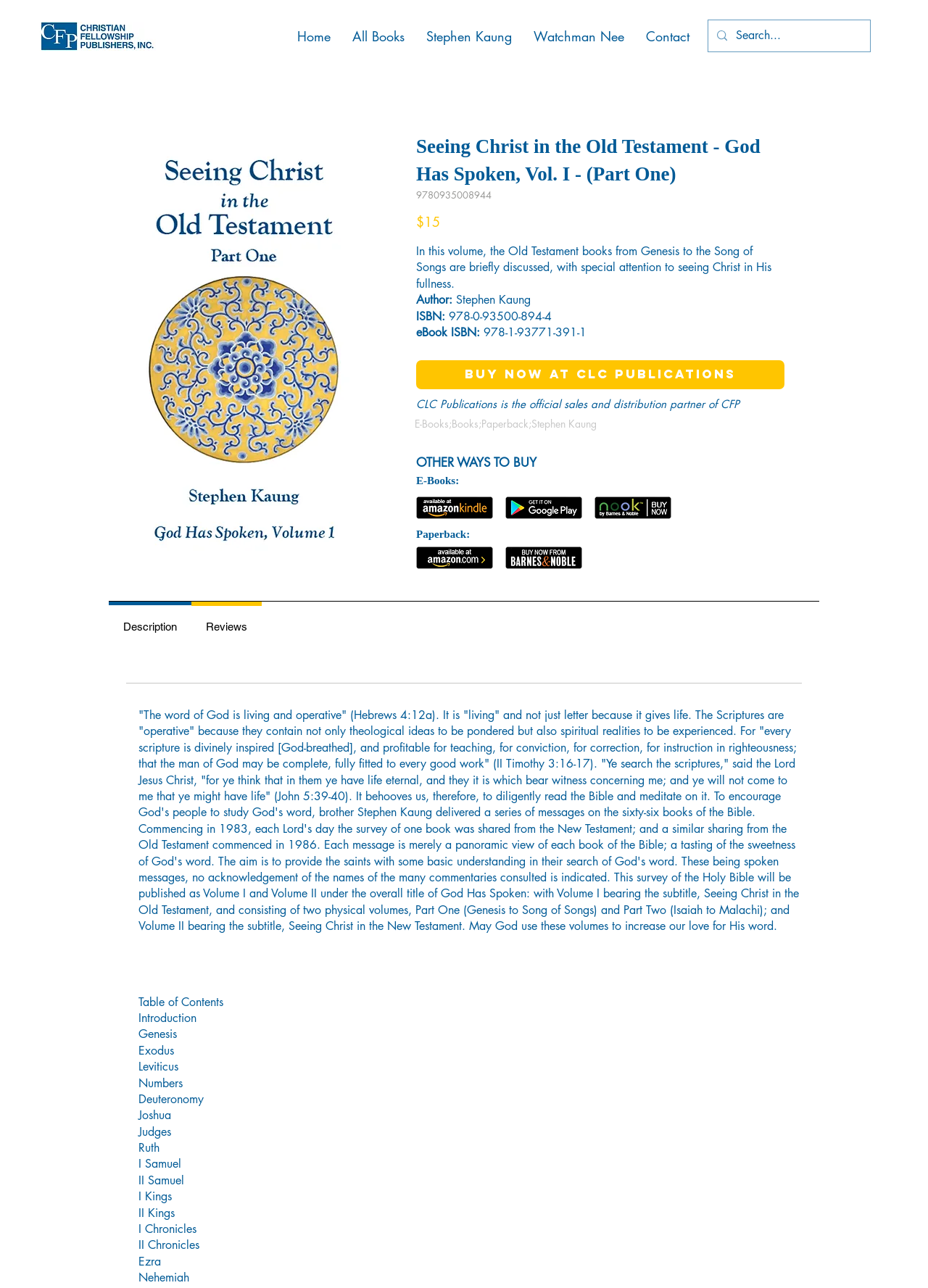Please specify the bounding box coordinates of the clickable region to carry out the following instruction: "Click the 'kindle-btn-small' button". The coordinates should be four float numbers between 0 and 1, in the format [left, top, right, bottom].

[0.448, 0.386, 0.531, 0.403]